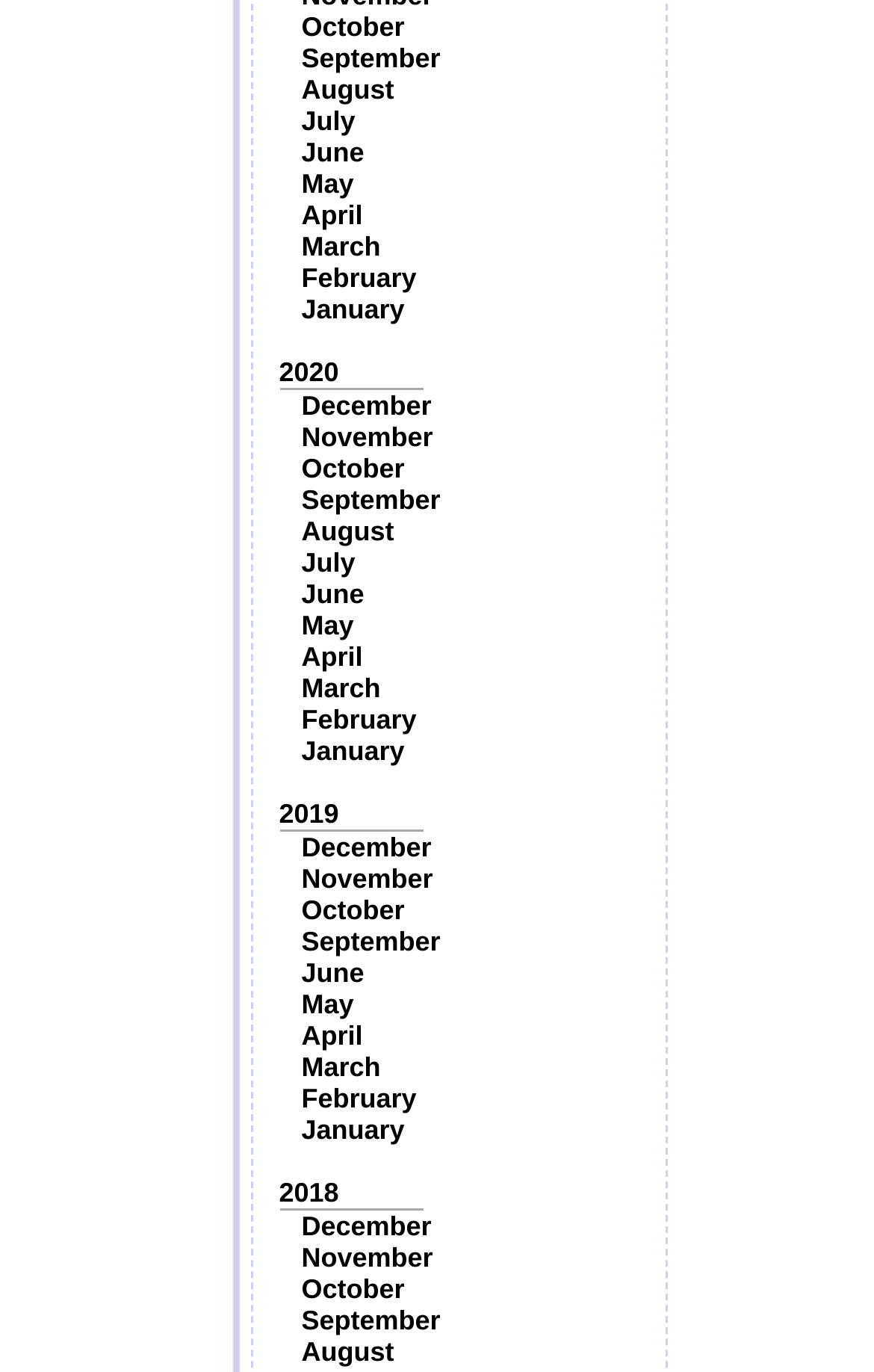Are there any duplicate months listed on the webpage?
Respond with a short answer, either a single word or a phrase, based on the image.

Yes